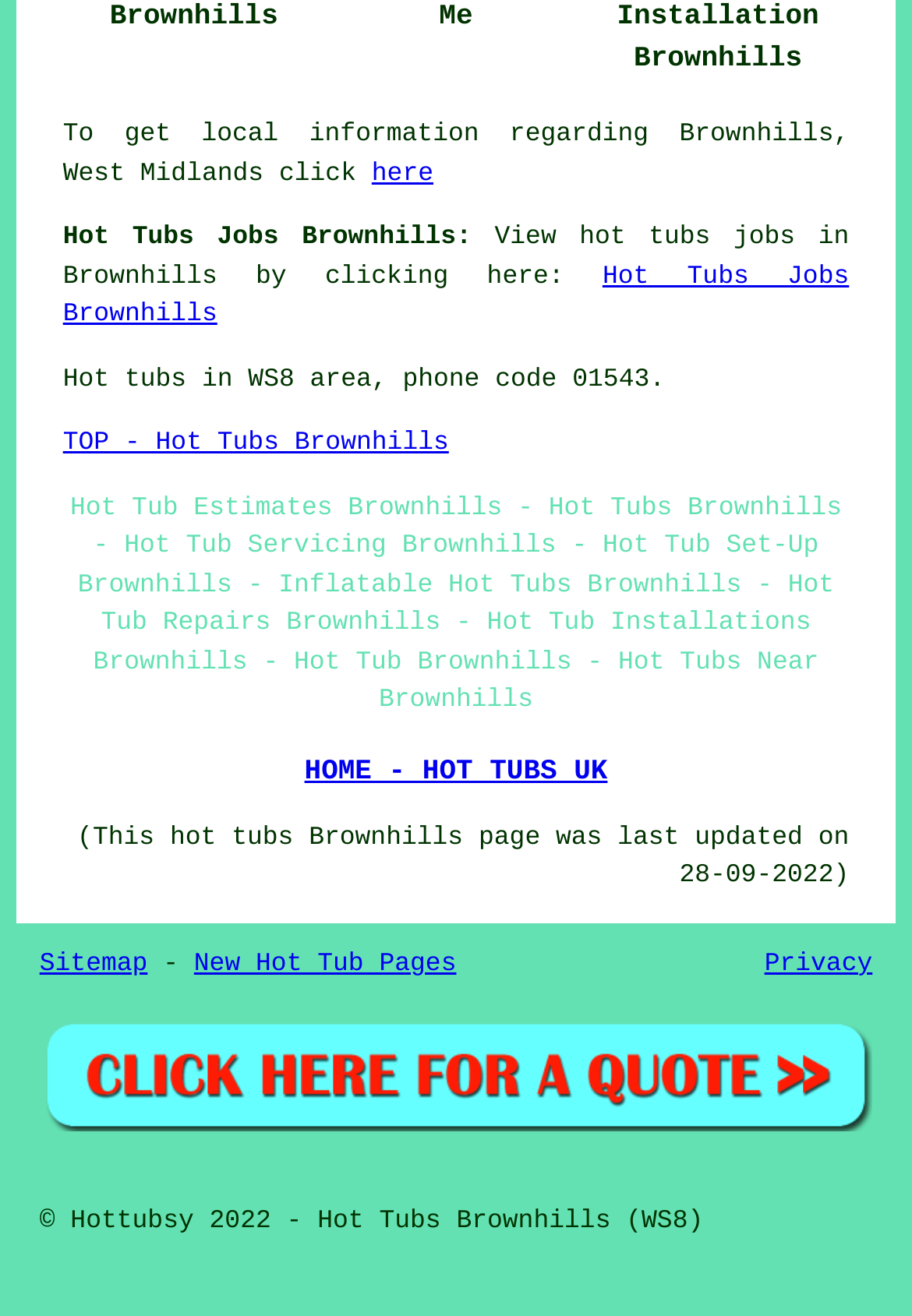Respond to the question with just a single word or phrase: 
What is the phone code for the WS8 area?

01543